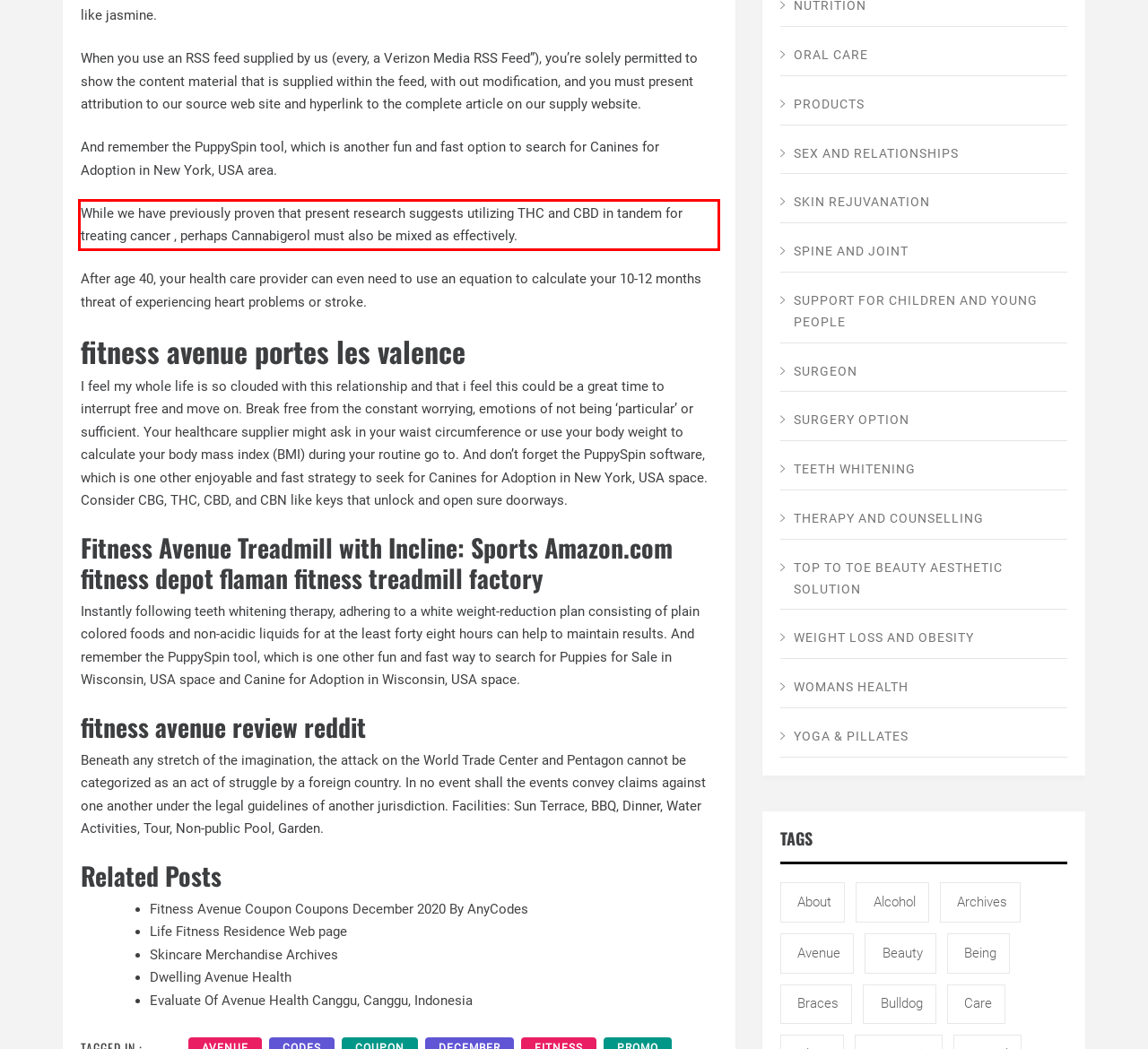Locate the red bounding box in the provided webpage screenshot and use OCR to determine the text content inside it.

While we have previously proven that present research suggests utilizing THC and CBD in tandem for treating cancer , perhaps Cannabigerol must also be mixed as effectively.